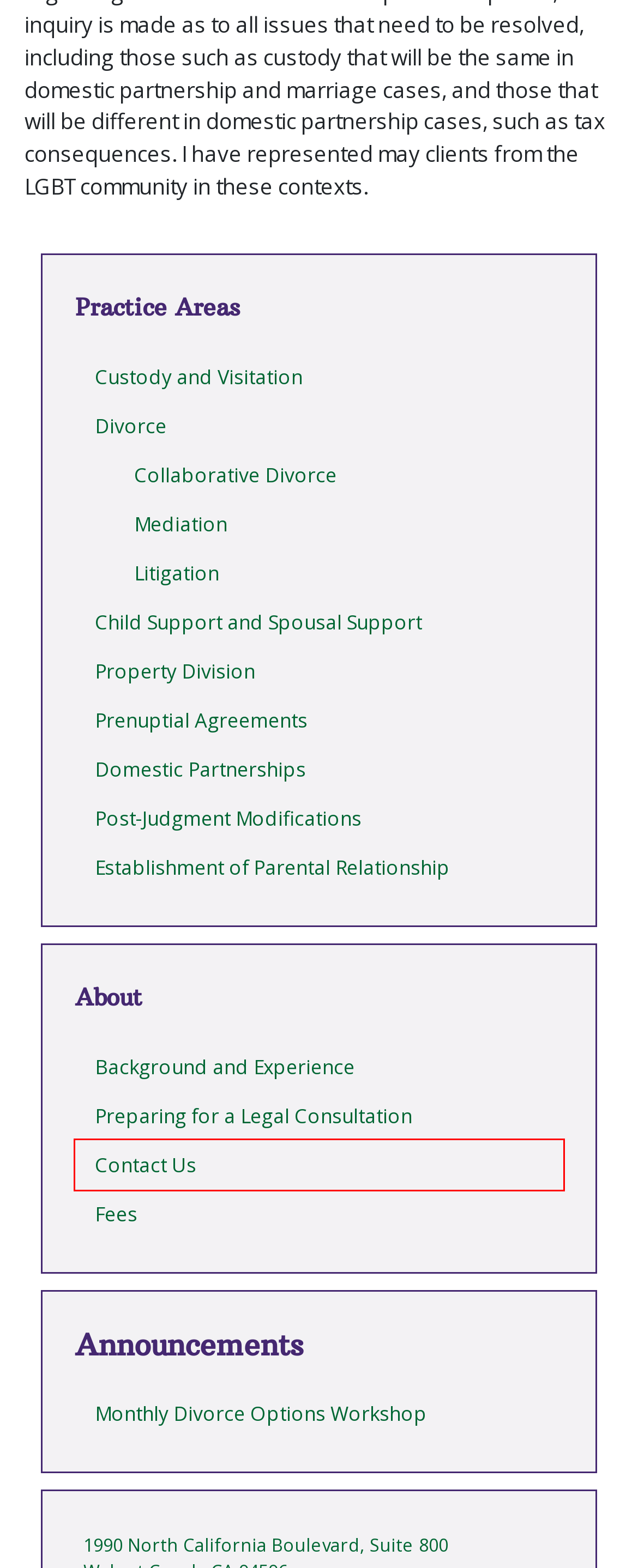Review the screenshot of a webpage that includes a red bounding box. Choose the webpage description that best matches the new webpage displayed after clicking the element within the bounding box. Here are the candidates:
A. Collaborative Divorce – Law Offices of Deborah Jo Sandler
B. Establishment of Parental Relationship – Law Offices of Deborah Jo Sandler
C. Child Support and Spousal Support – Law Offices of Deborah Jo Sandler
D. Property Division – Law Offices of Deborah Jo Sandler
E. Litigation – Law Offices of Deborah Jo Sandler
F. Mediation – Law Offices of Deborah Jo Sandler
G. Contact Us – Law Offices of Deborah Jo Sandler
H. Custody and Visitation – Law Offices of Deborah Jo Sandler

G